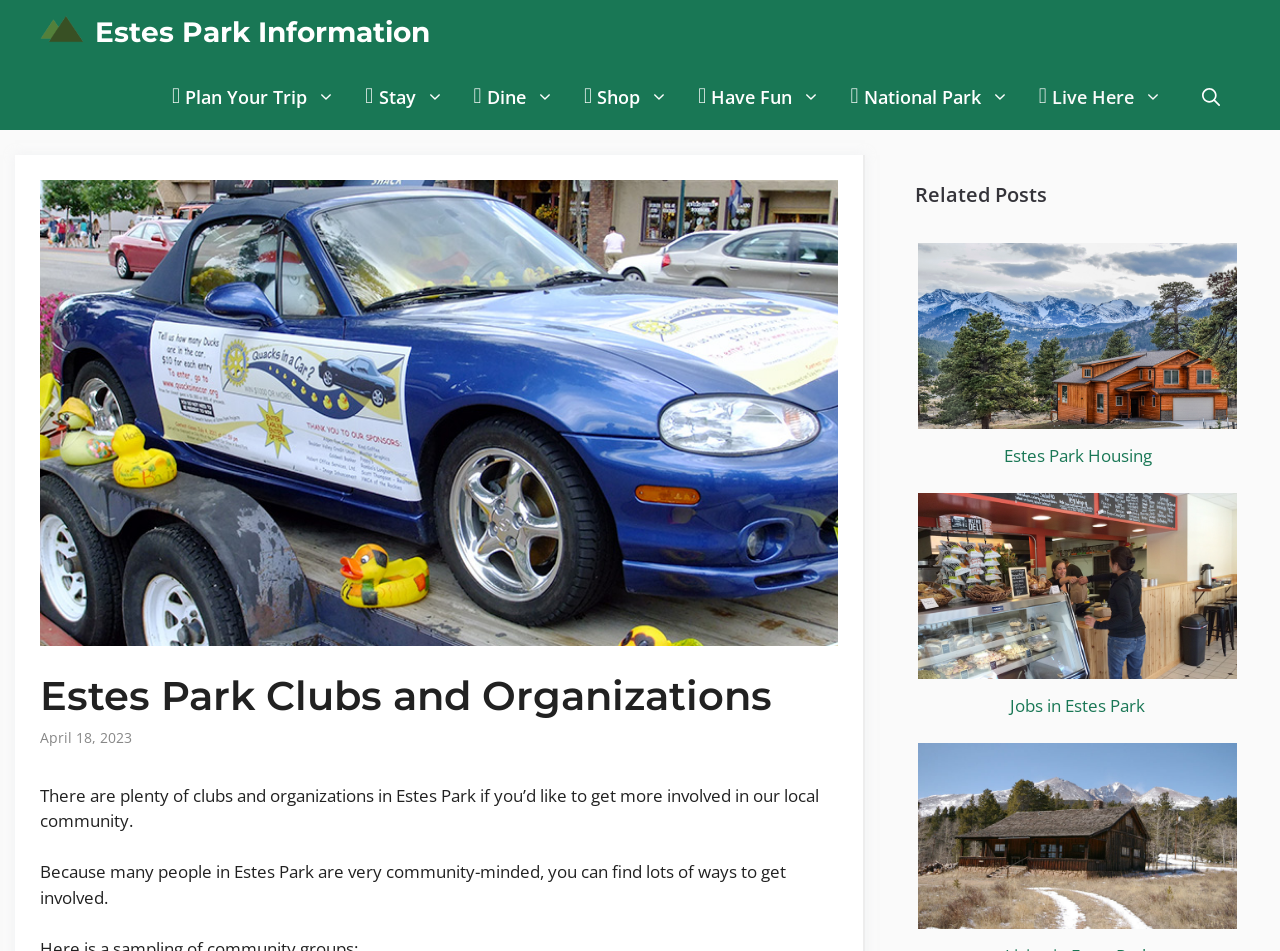Determine the bounding box coordinates for the clickable element to execute this instruction: "Learn about National Park". Provide the coordinates as four float numbers between 0 and 1, i.e., [left, top, right, bottom].

[0.657, 0.068, 0.804, 0.137]